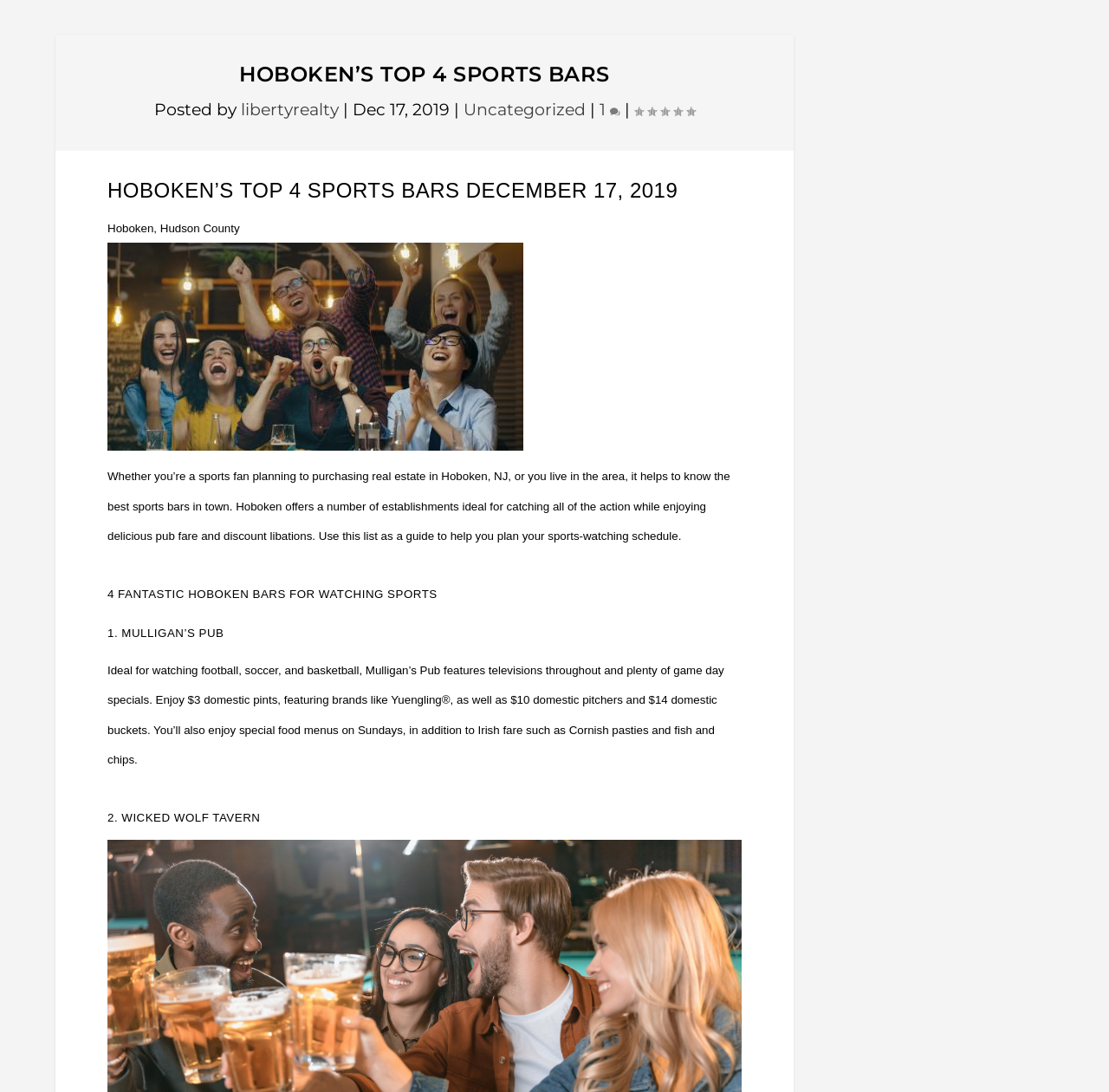Please determine the primary heading and provide its text.

HOBOKEN’S TOP 4 SPORTS BARS